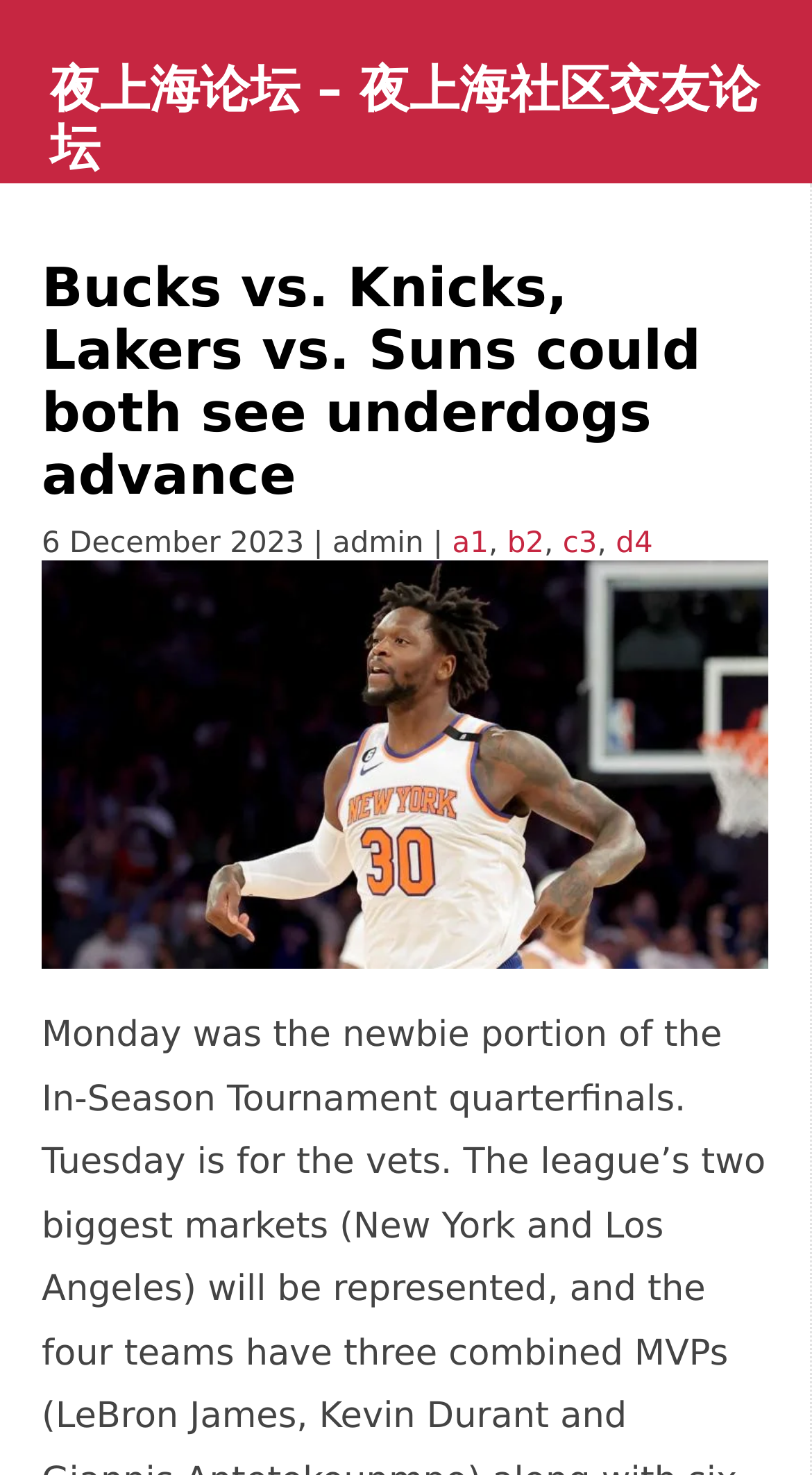Who is the author of the article?
Please look at the screenshot and answer using one word or phrase.

admin